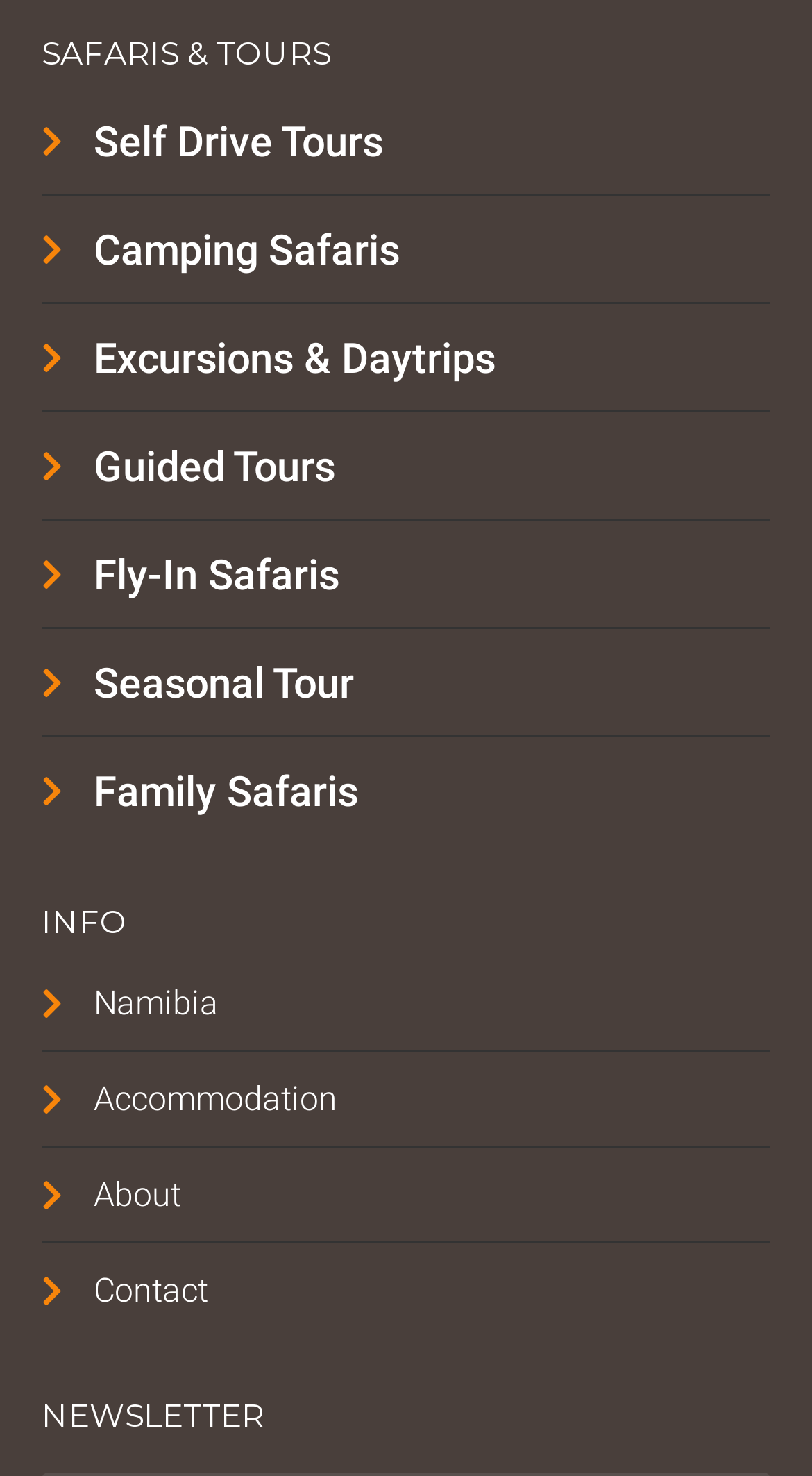Identify the bounding box for the UI element specified in this description: "Excursions & Daytrips". The coordinates must be four float numbers between 0 and 1, formatted as [left, top, right, bottom].

[0.051, 0.221, 0.949, 0.263]